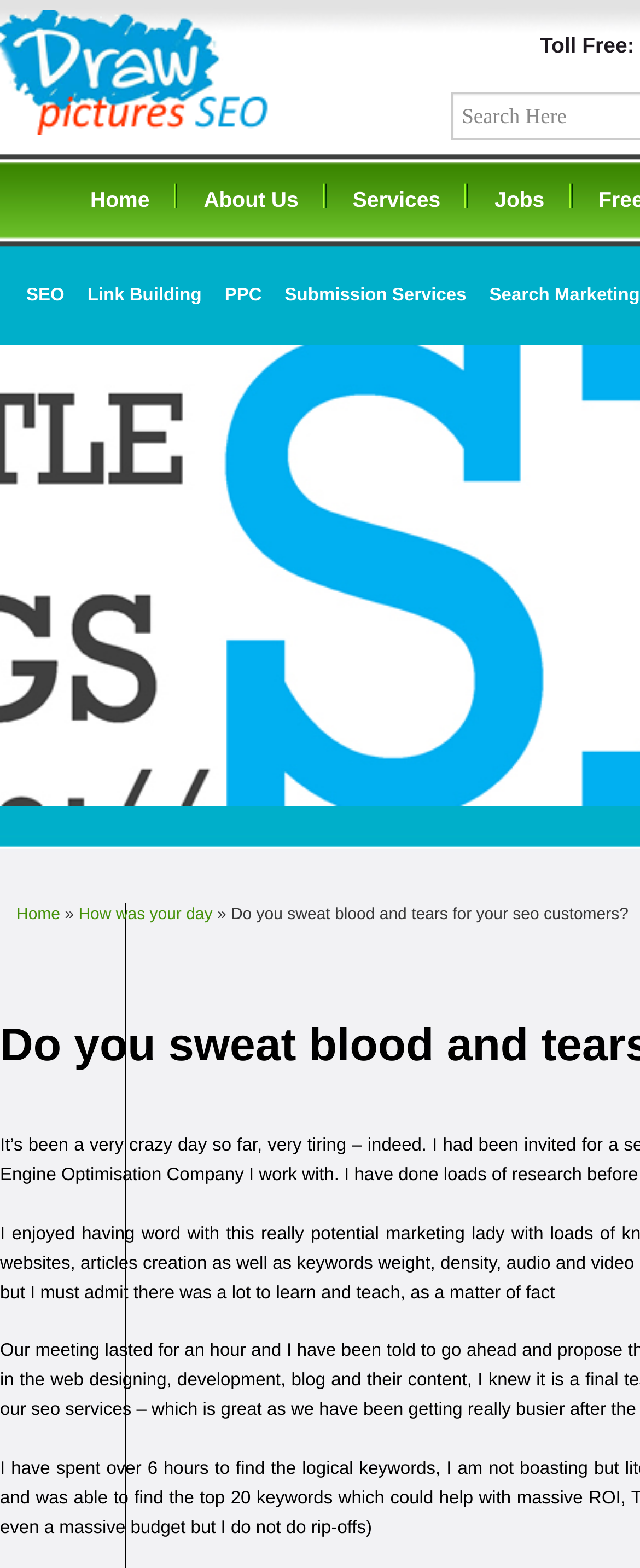Answer with a single word or phrase: 
What is the third service offered by the company?

PPC